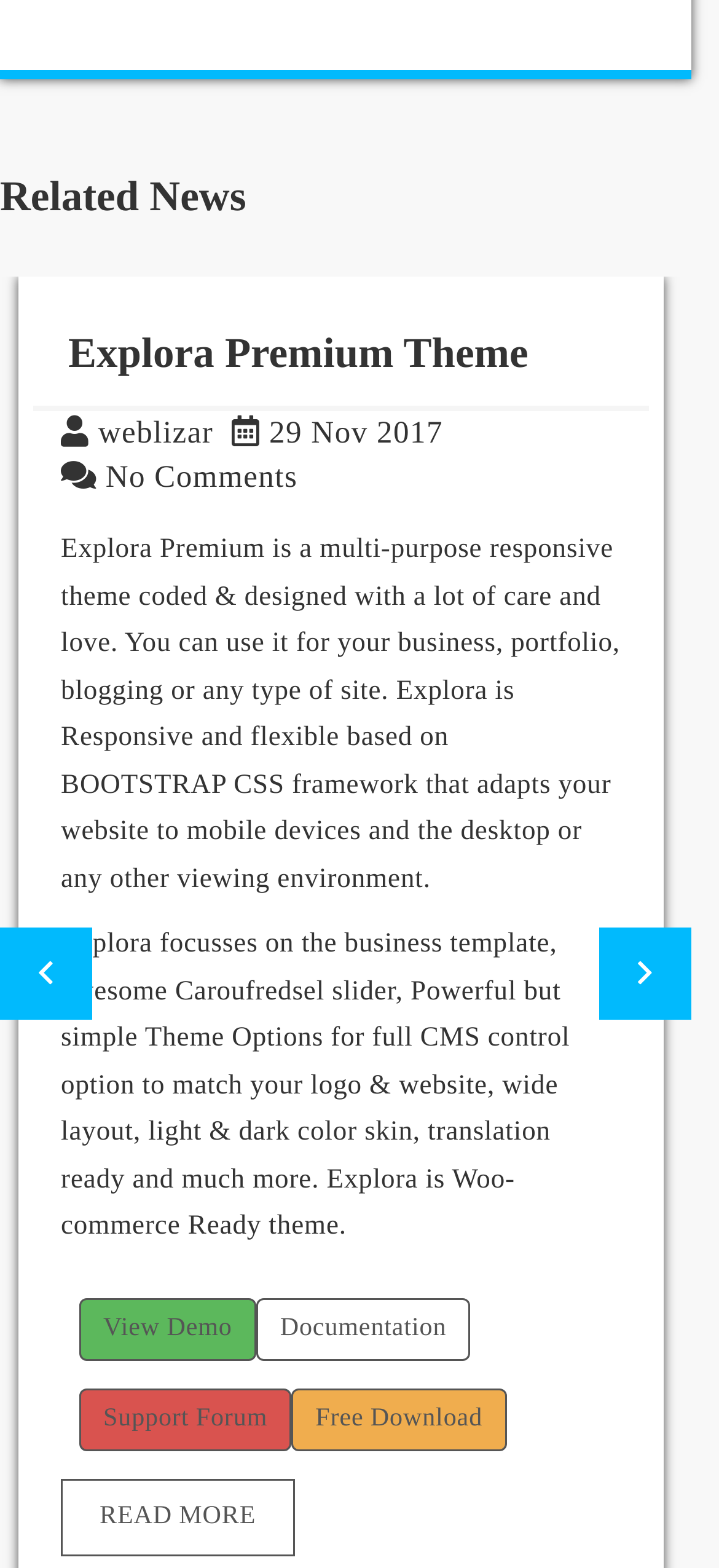Given the description Weblizar Premium Theme, predict the bounding box coordinates of the UI element. Ensure the coordinates are in the format (top-left x, top-left y, bottom-right x, bottom-right y) and all values are between 0 and 1.

[0.085, 0.21, 0.77, 0.24]